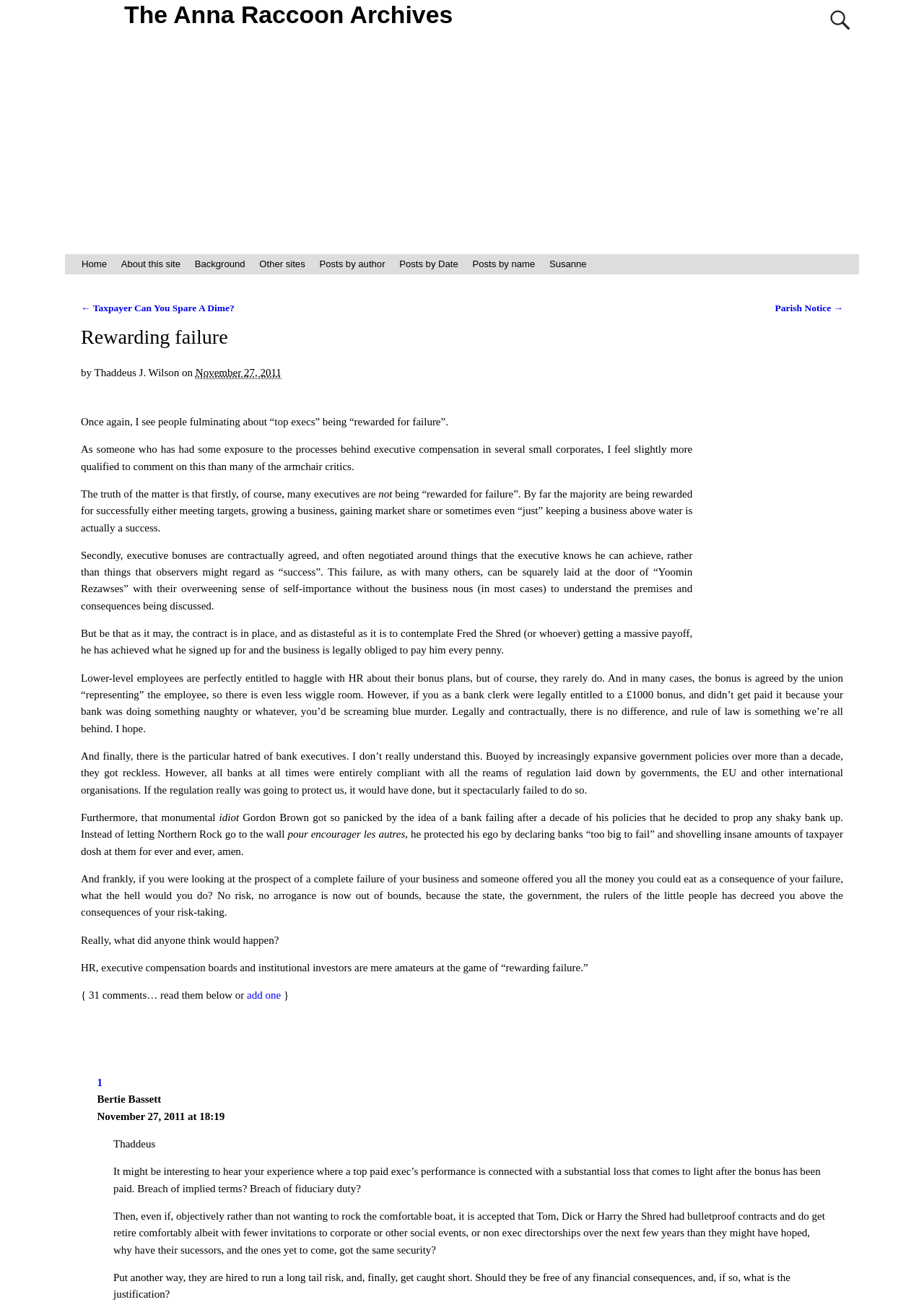What is the author of the post 'Rewarding failure'?
Provide an in-depth and detailed answer to the question.

The author of the post 'Rewarding failure' is obtained from the static text element [188] 'Thaddeus J. Wilson', which is a child element of the header element [71] 'Rewarding failure'.